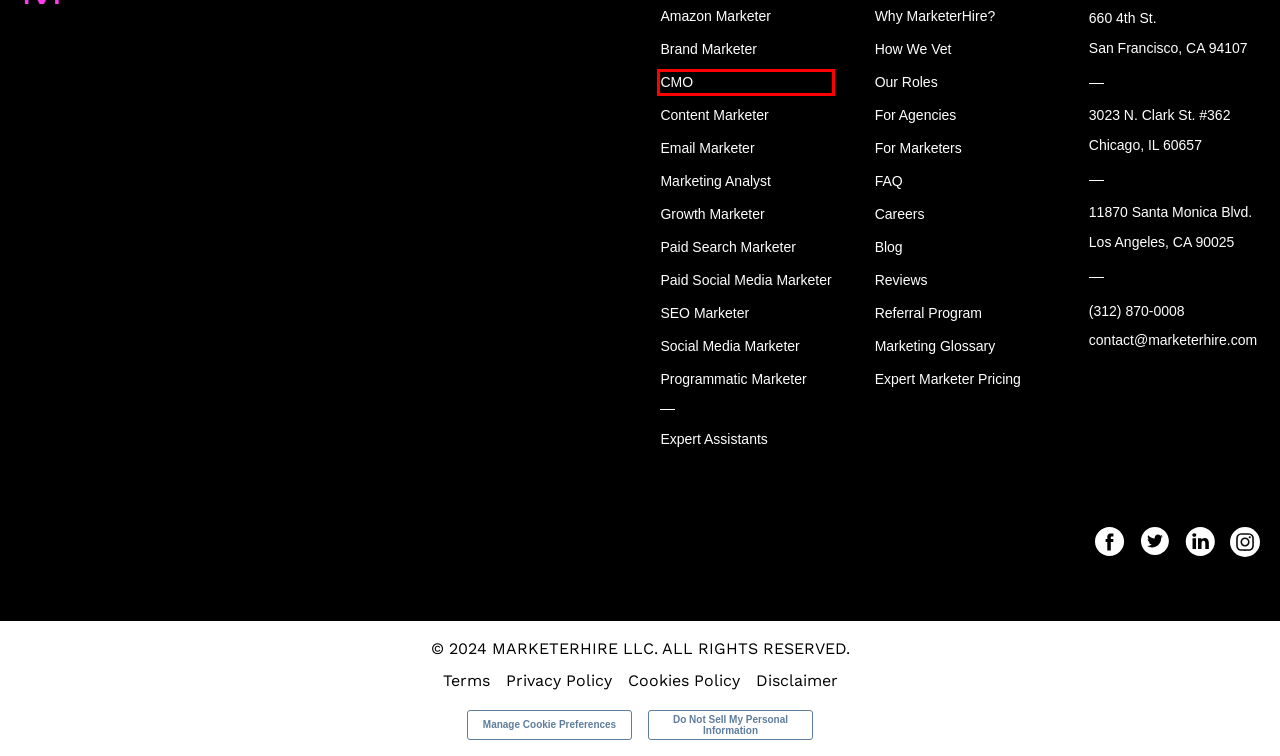Given a screenshot of a webpage with a red bounding box highlighting a UI element, determine which webpage description best matches the new webpage that appears after clicking the highlighted element. Here are the candidates:
A. Meet your paid social marketing expert this week
B. Meet your paid search marketing expert this week
C. Meet your content marketing expert this week
D. Meet your Amazon marketing expert this week
E. Meet your programmatic marketer this week
F. Meet your email marketing expert this week
G. Meet your fractional CMO this week
H. Meet your social media expert this week

G